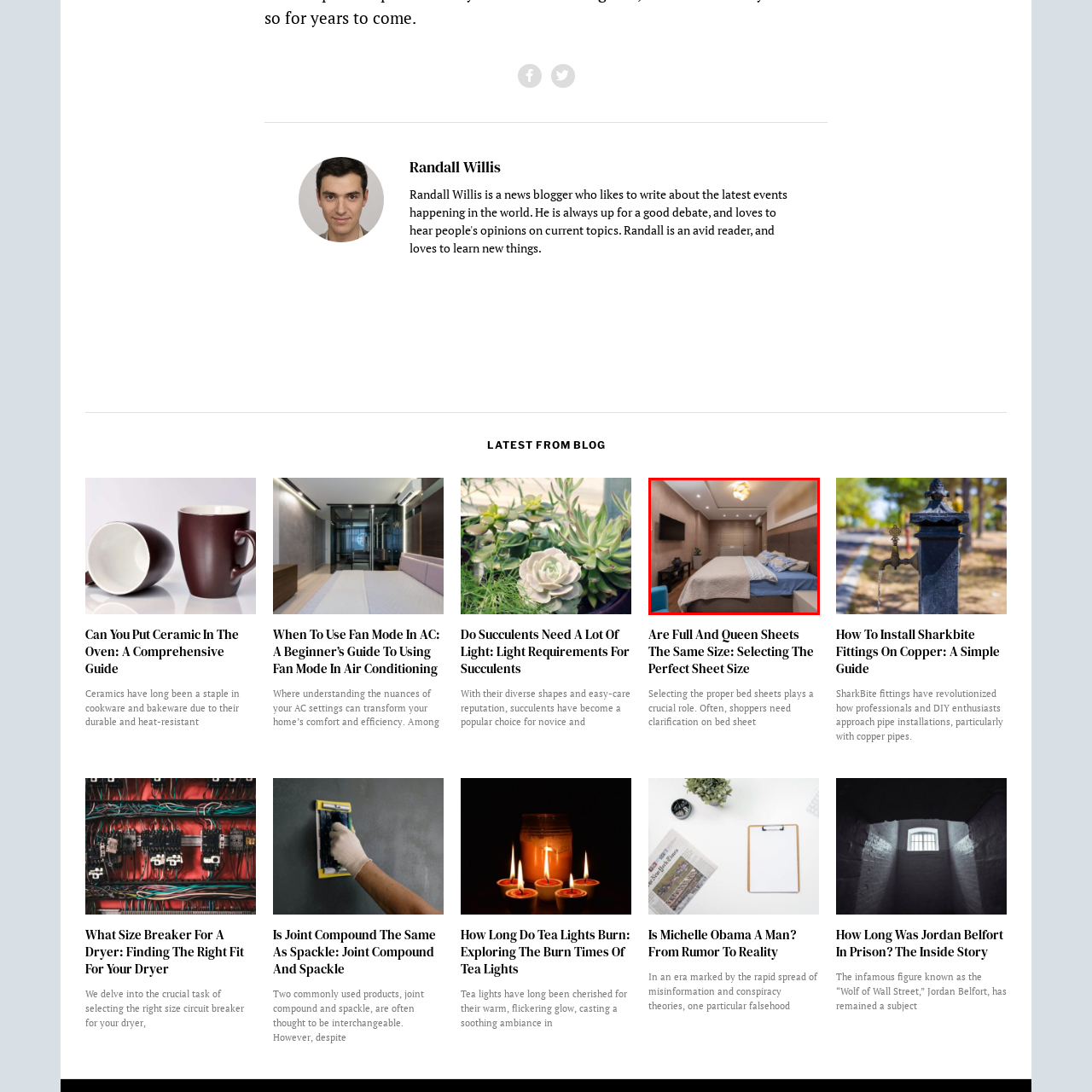Please look at the highlighted area within the red border and provide the answer to this question using just one word or phrase: 
What type of materials are the walls clad in?

Warm, textured materials